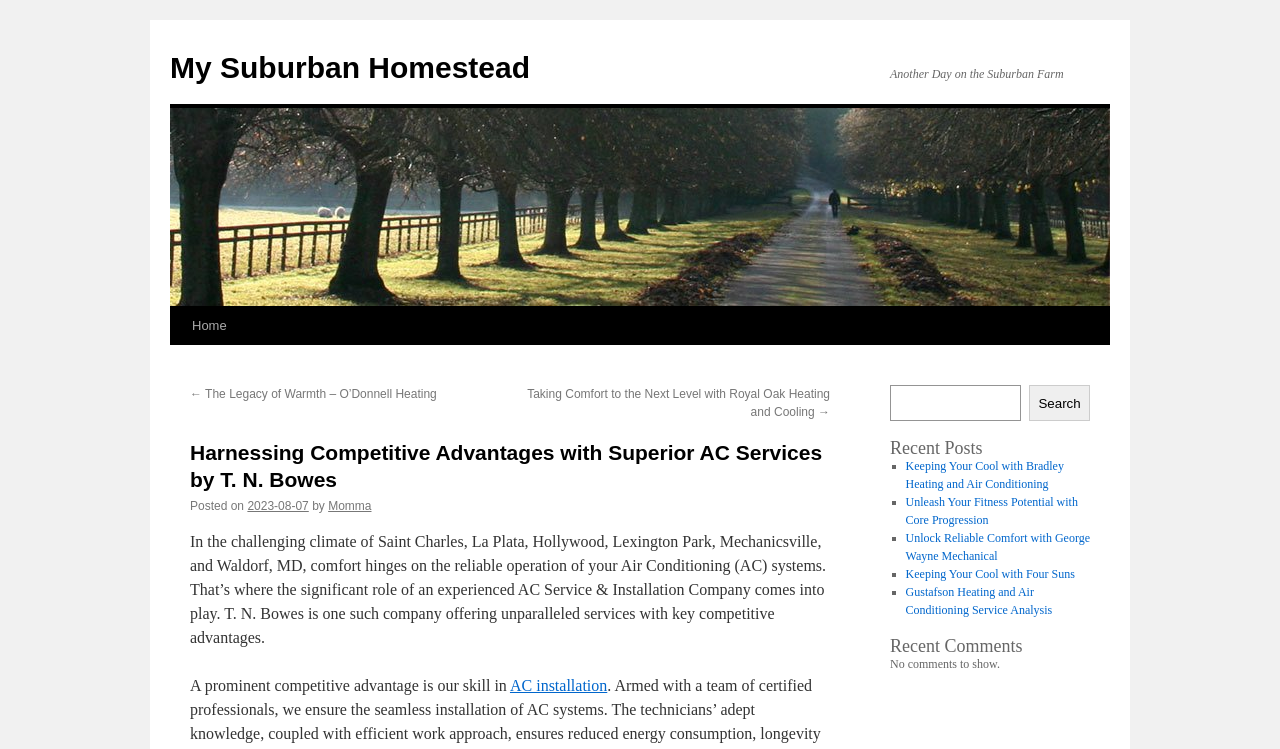Provide a single word or phrase to answer the given question: 
What is the name of the author?

Momma